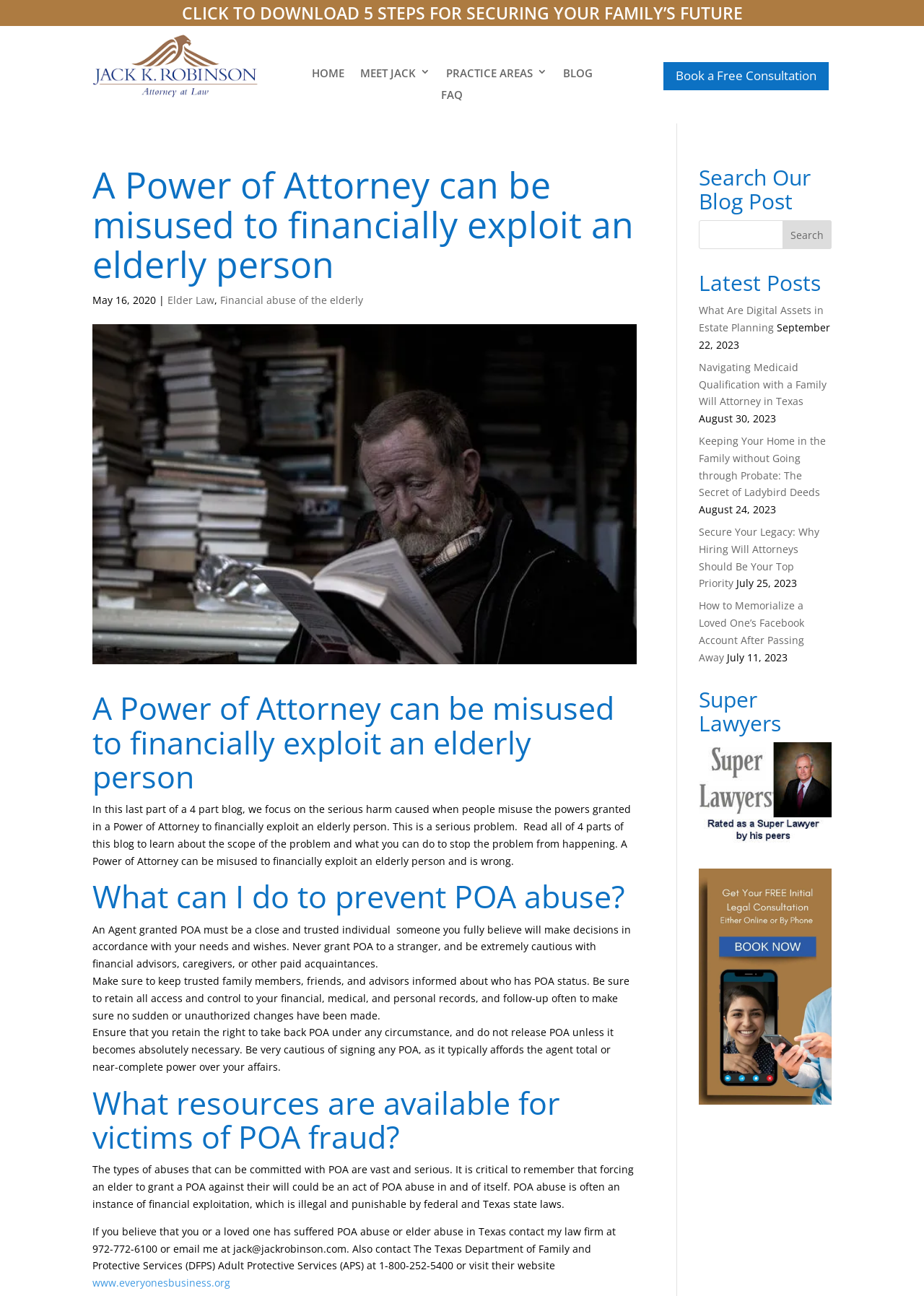Locate the bounding box coordinates of the UI element described by: "Practice Areas". Provide the coordinates as four float numbers between 0 and 1, formatted as [left, top, right, bottom].

[0.483, 0.052, 0.592, 0.065]